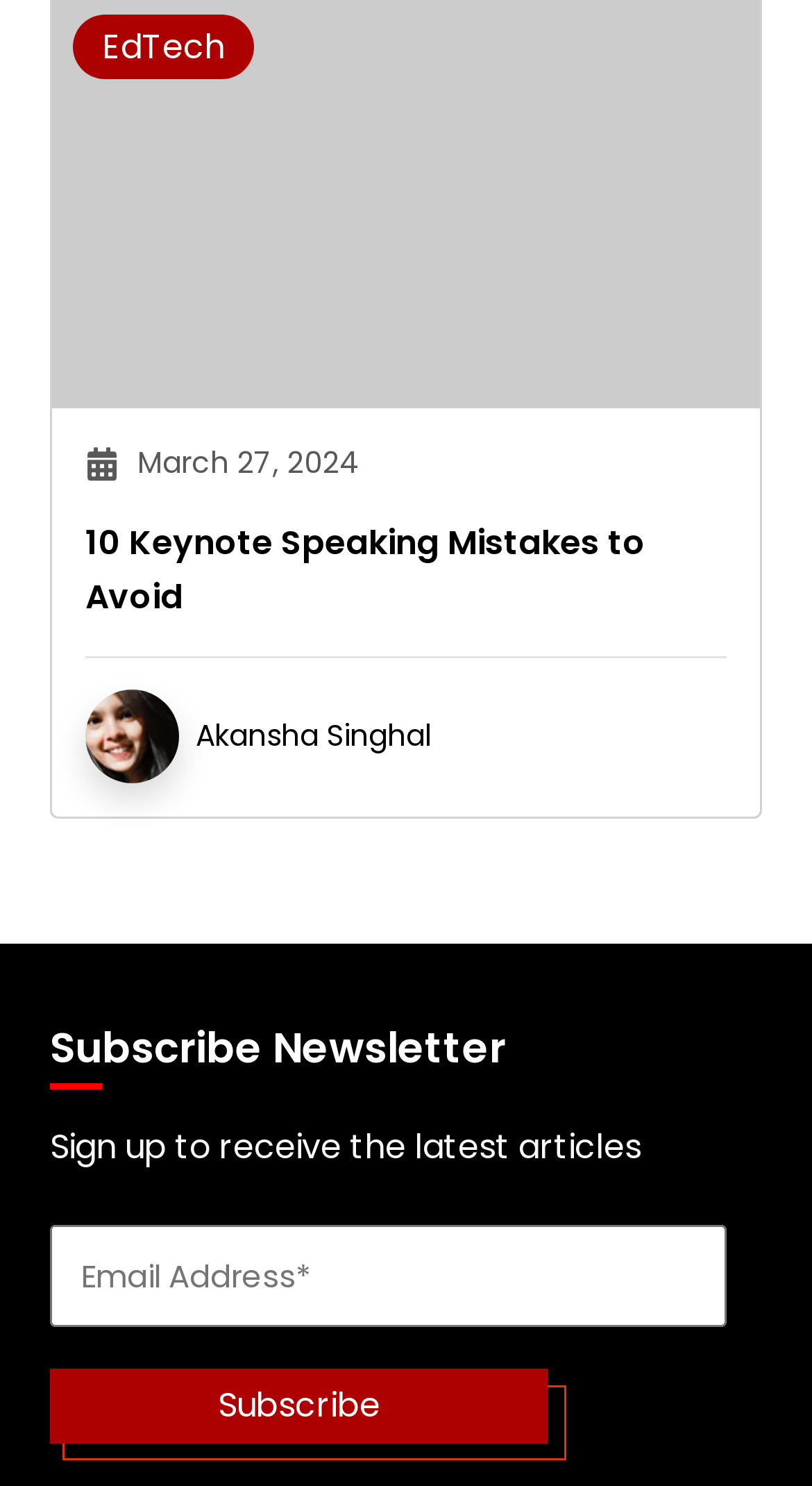Determine the bounding box coordinates of the clickable element to complete this instruction: "subscribe to the newsletter". Provide the coordinates in the format of four float numbers between 0 and 1, [left, top, right, bottom].

[0.062, 0.922, 0.675, 0.972]